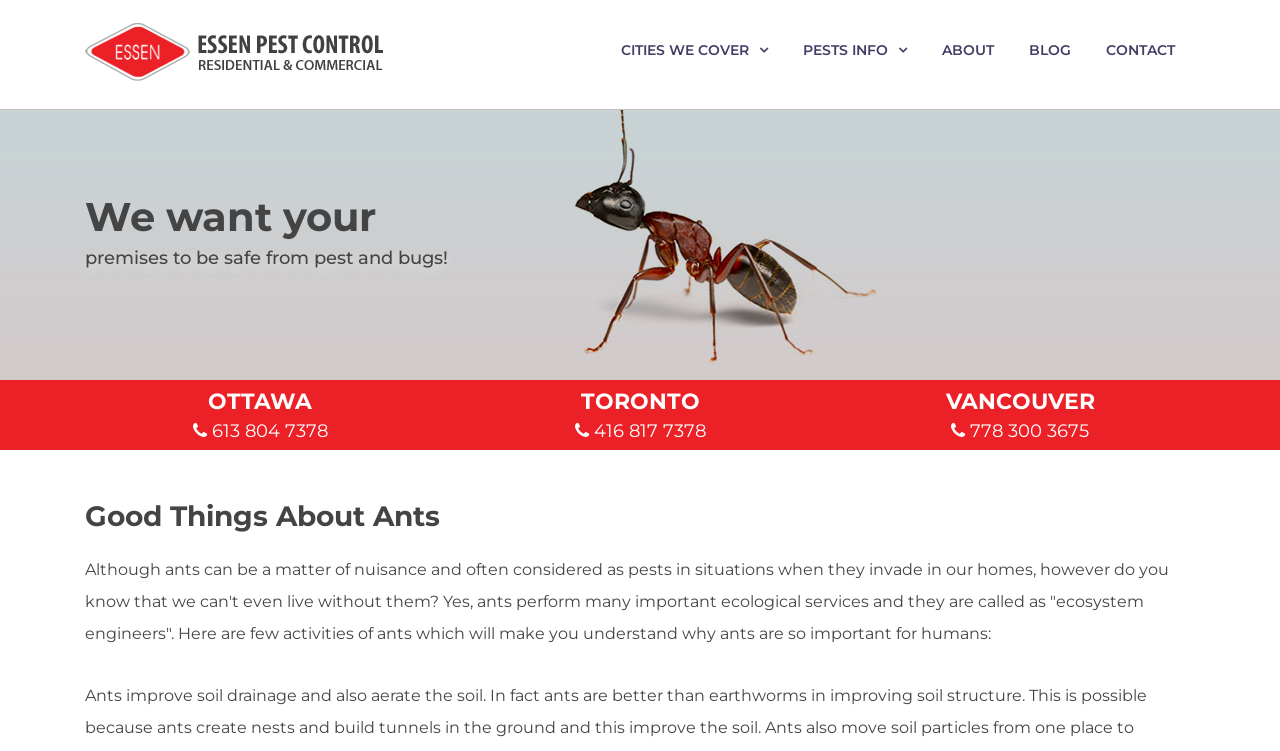Using a single word or phrase, answer the following question: 
What is the name of the pest control company?

Essen Pest Control